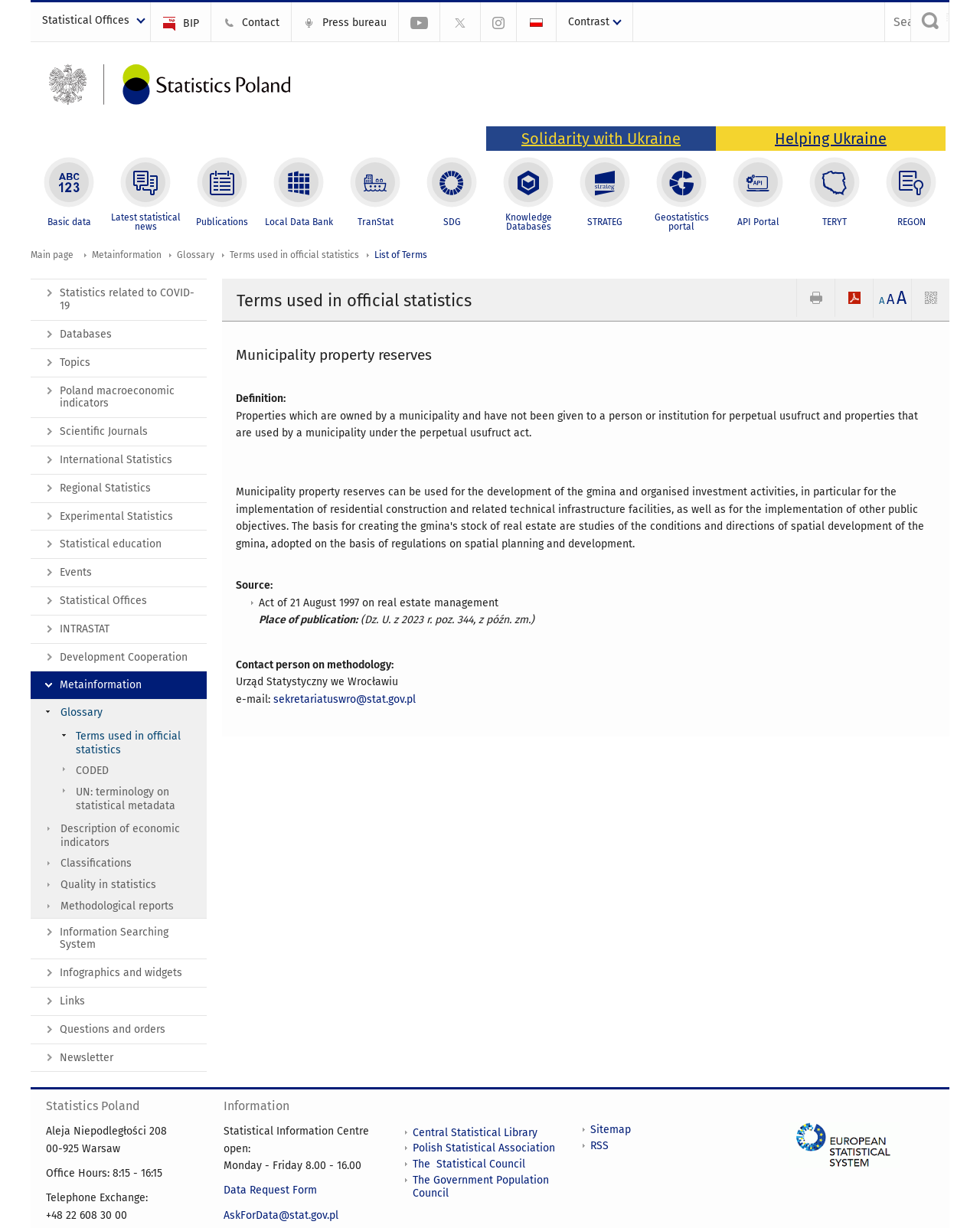Give a detailed account of the webpage, highlighting key information.

The webpage is about Statistics Poland, specifically the glossary of terms used in official statistics. At the top, there is a logo of Statistics Poland, accompanied by a link to the main page, metainformation, glossary, and terms used in official statistics. Below the logo, there are several links to various statistical offices, contact information, and a press bureau.

On the left side of the page, there is a menu with links to different sections, including basic data, latest statistical news, publications, local data bank, TranStat, SDG, knowledge databases, STRATEG, geostatistics portal, API portal, TERYT, and REGON.

The main content of the page is a glossary of terms used in official statistics. The first term is "Municipality property reserves," which is defined as properties owned by a municipality and not given to a person or institution for perpetual usufruct. The definition is accompanied by the source of the information, which is the Act of 21 August 1997 on real estate management. There is also contact information for the methodology person, including an email address.

Below the glossary, there are links to various statistical topics, including statistics related to COVID-19, databases, topics, Poland macroeconomic indicators, scientific journals, international statistics, regional statistics, experimental statistics, statistical education, events, statistical offices, INTRASTAT, and development cooperation.

At the bottom of the page, there are links to save the page as a PDF and print it, as well as a QR code.